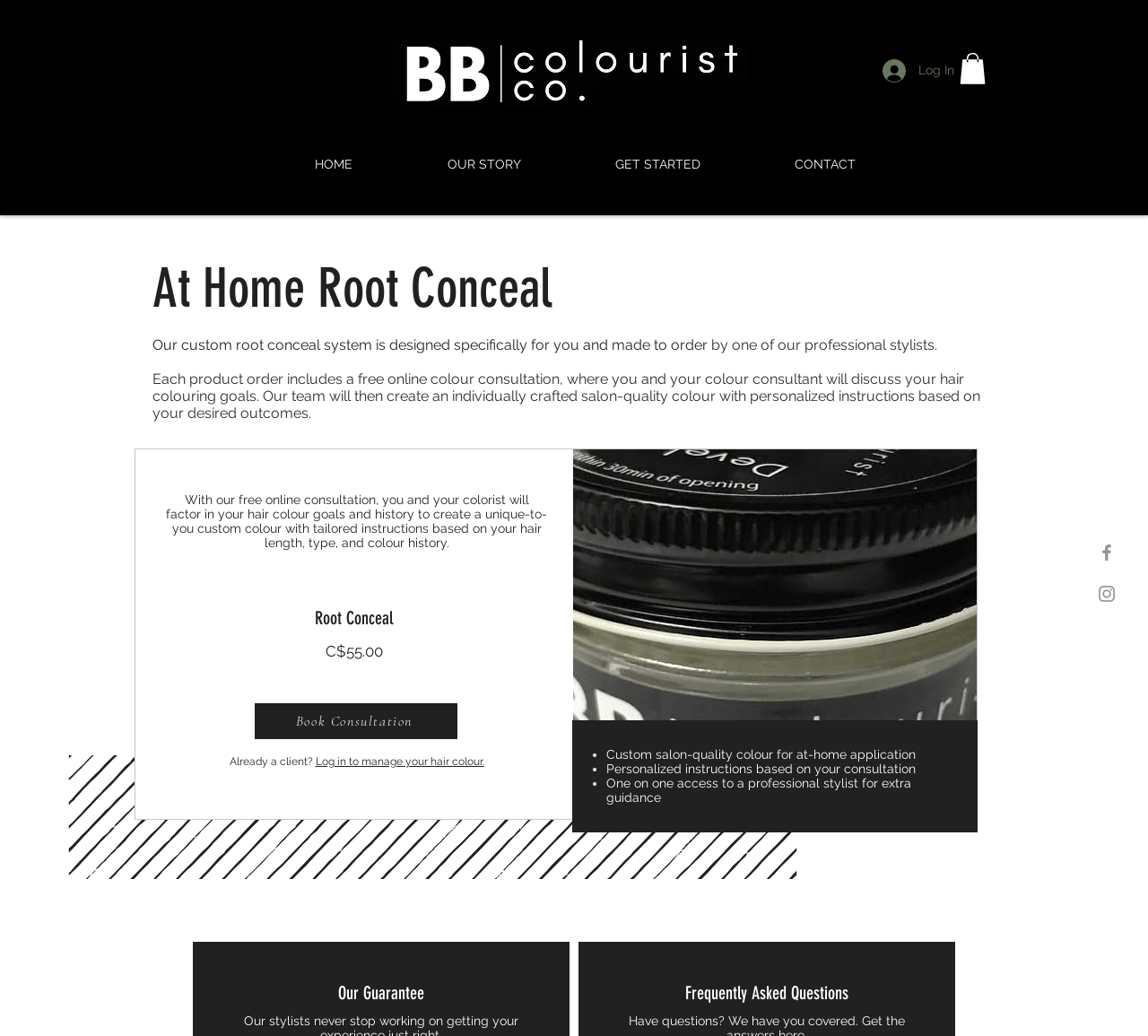What is the logo of the website?
Based on the image, give a concise answer in the form of a single word or short phrase.

BB Colourist Co Logo